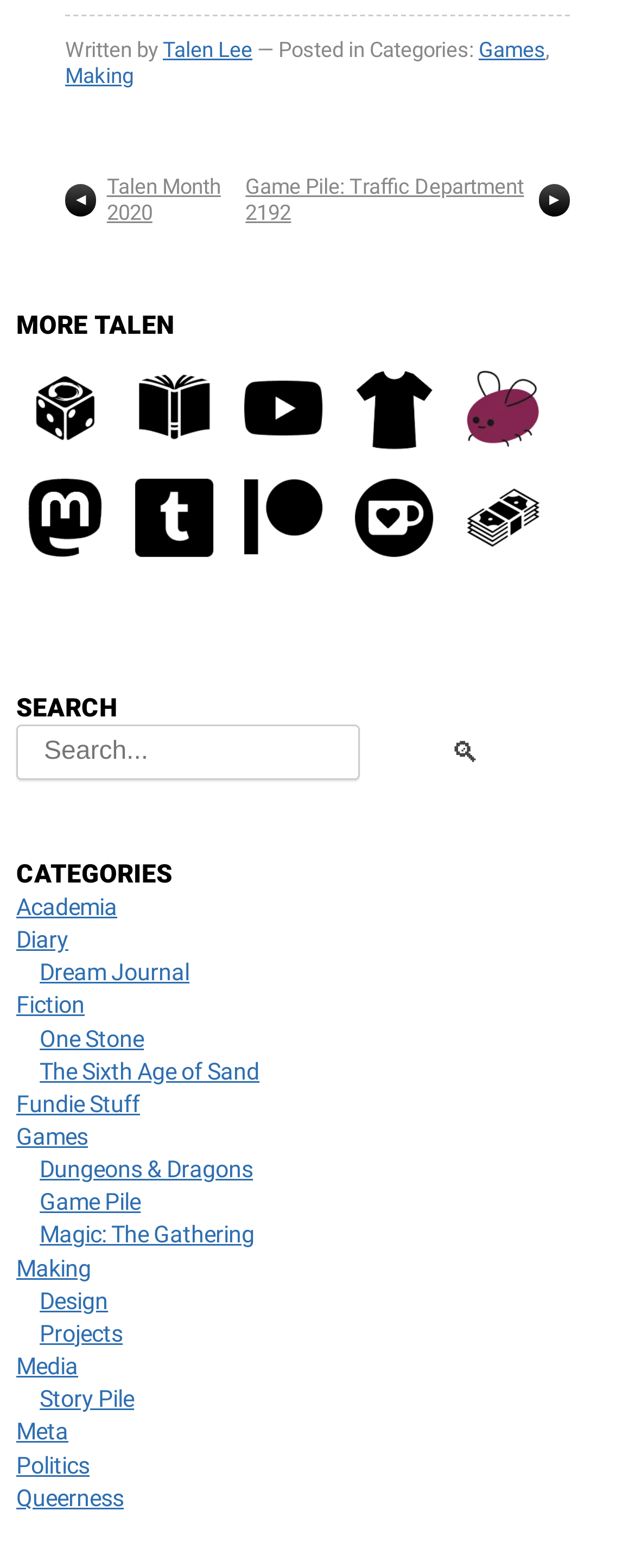What is the category of the post 'Game Pile: Traffic Department 2192'?
Refer to the screenshot and deliver a thorough answer to the question presented.

I found the category by looking at the footer section of the webpage, where it lists the categories, and 'Games' is one of them. Then, I matched the post title 'Game Pile: Traffic Department 2192' with the category 'Games'.